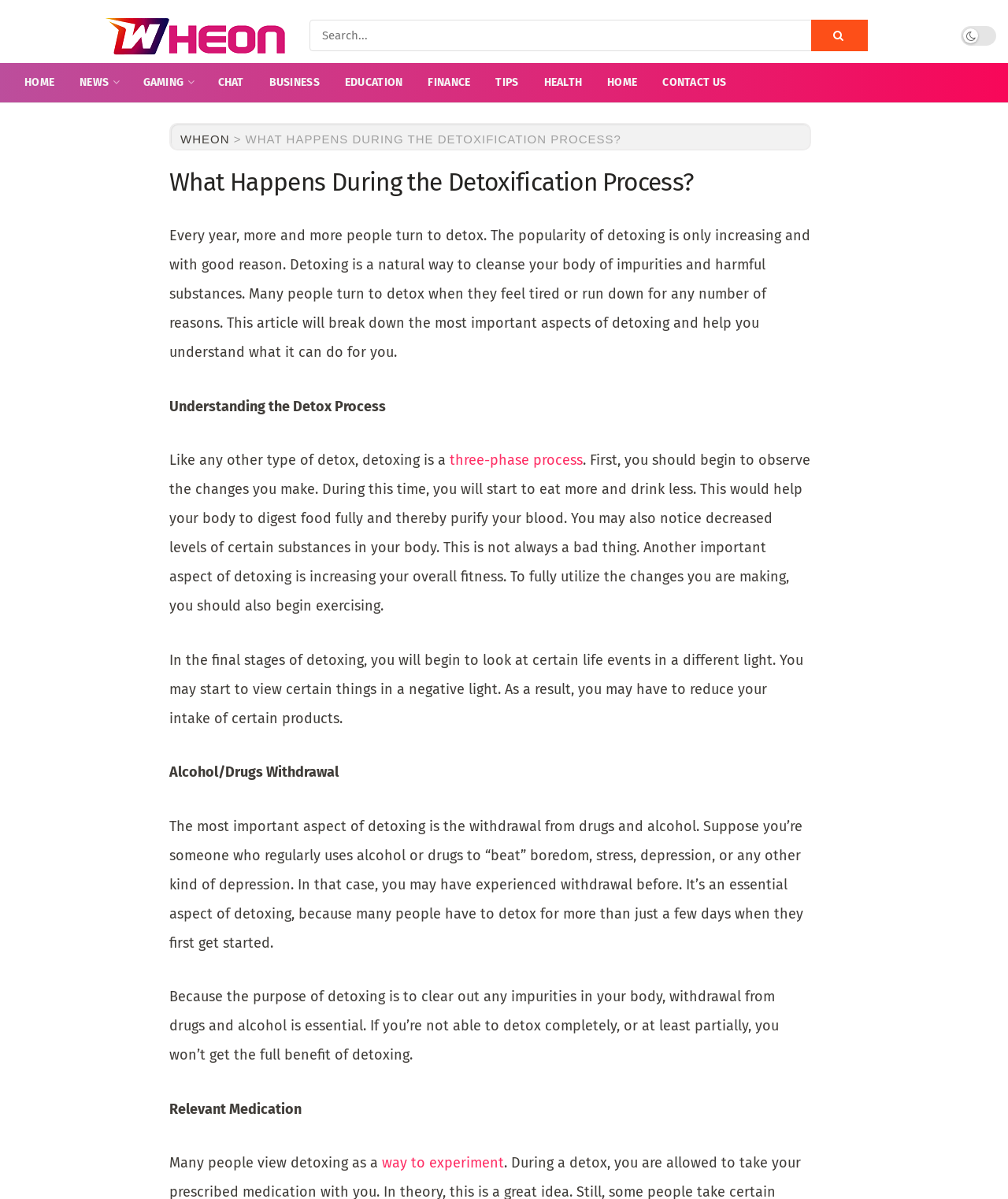What is the relevance of medication in detoxing?
Please provide a single word or phrase in response based on the screenshot.

To aid the process